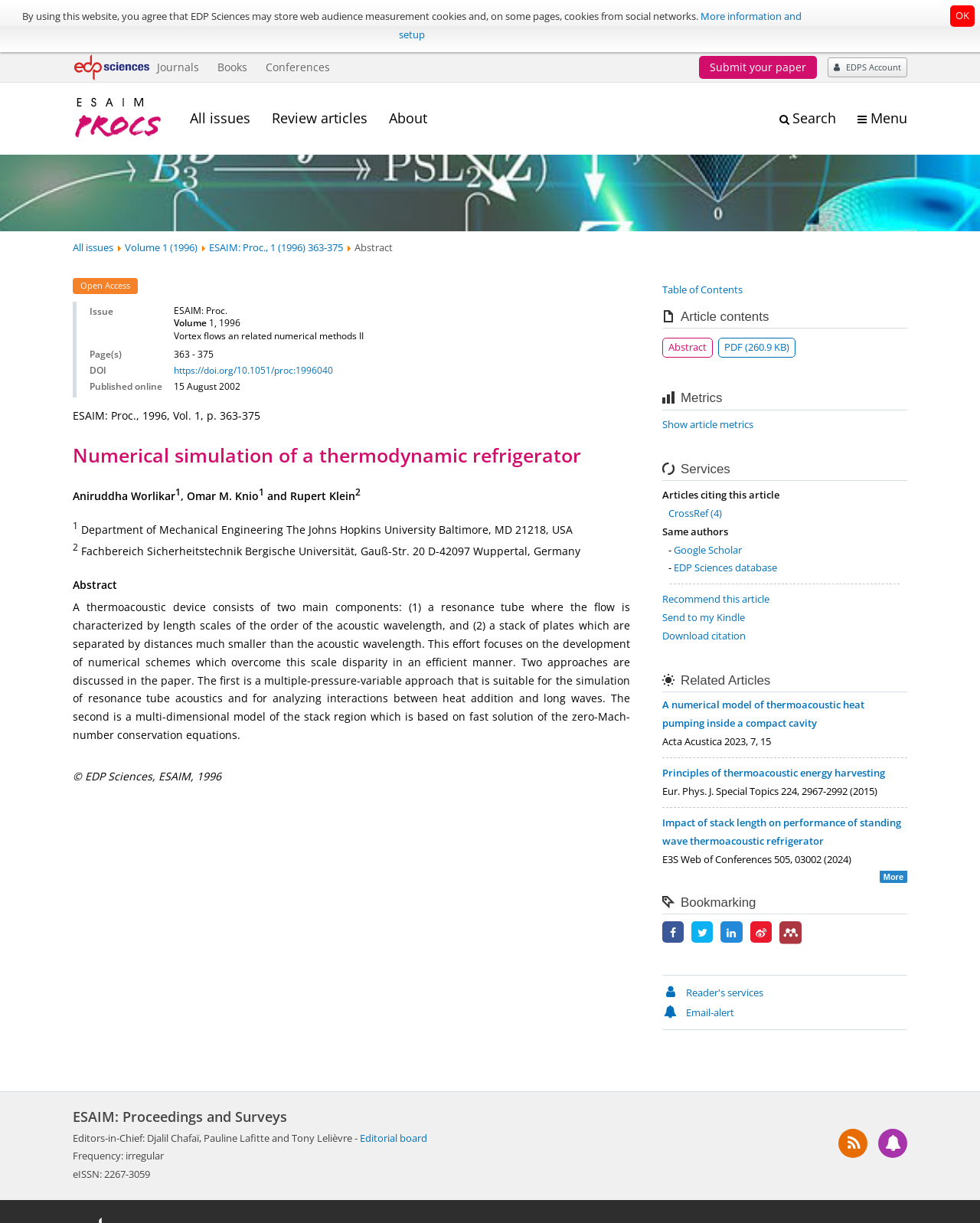What is the publication date of the article?
Provide a concise answer using a single word or phrase based on the image.

15 August 2002